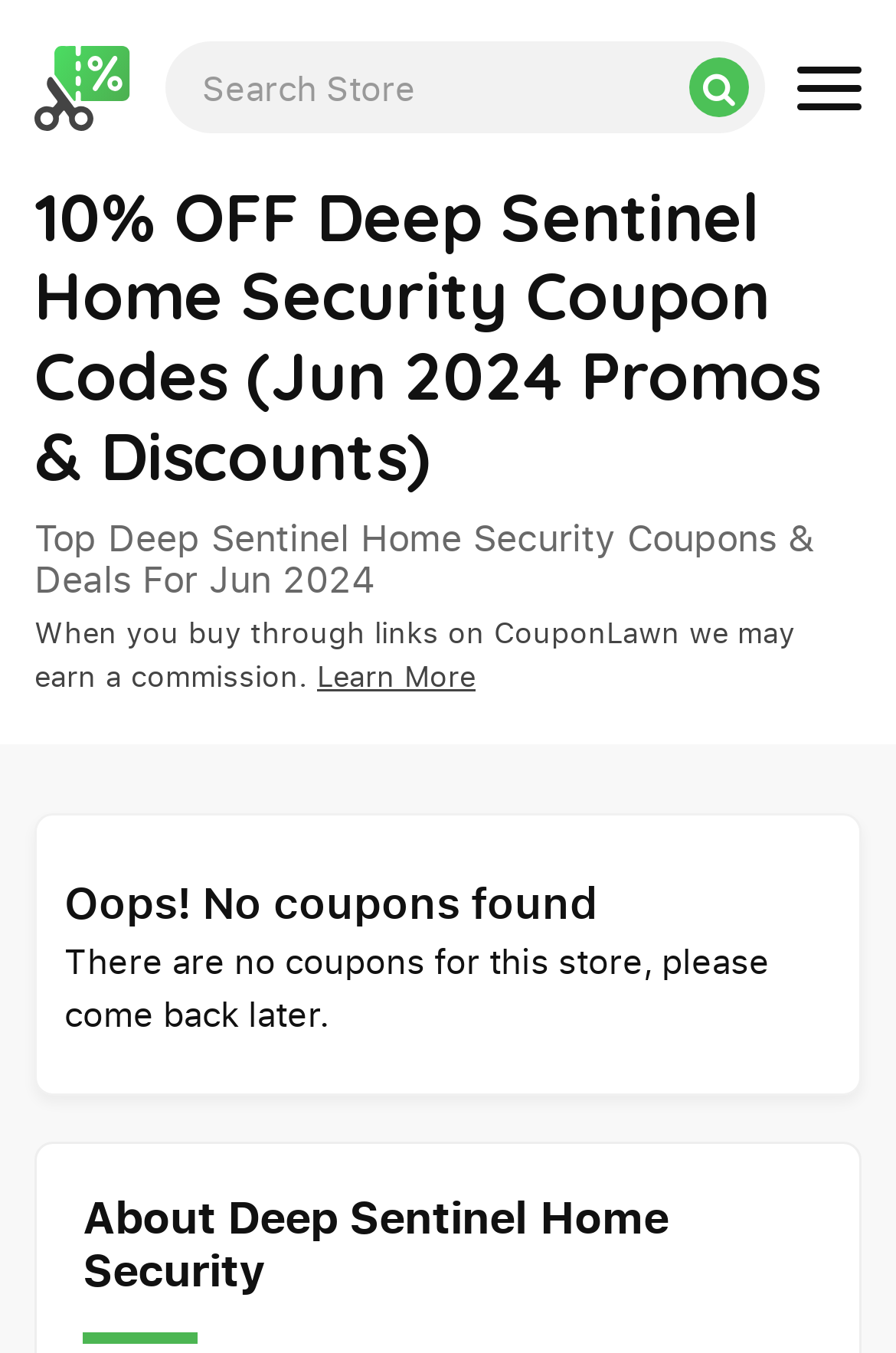Based on the image, give a detailed response to the question: What is the purpose of this webpage?

Based on the webpage's content, it appears to be a coupon website that provides discounts and promo codes for Deep Sentinel Home Security products. The presence of headings like '10% OFF Deep Sentinel Home Security Coupon Codes' and 'Top Deep Sentinel Home Security Coupons & Deals For Jun 2024' suggests that the webpage is designed to help users find and redeem coupons for Deep Sentinel Home Security.